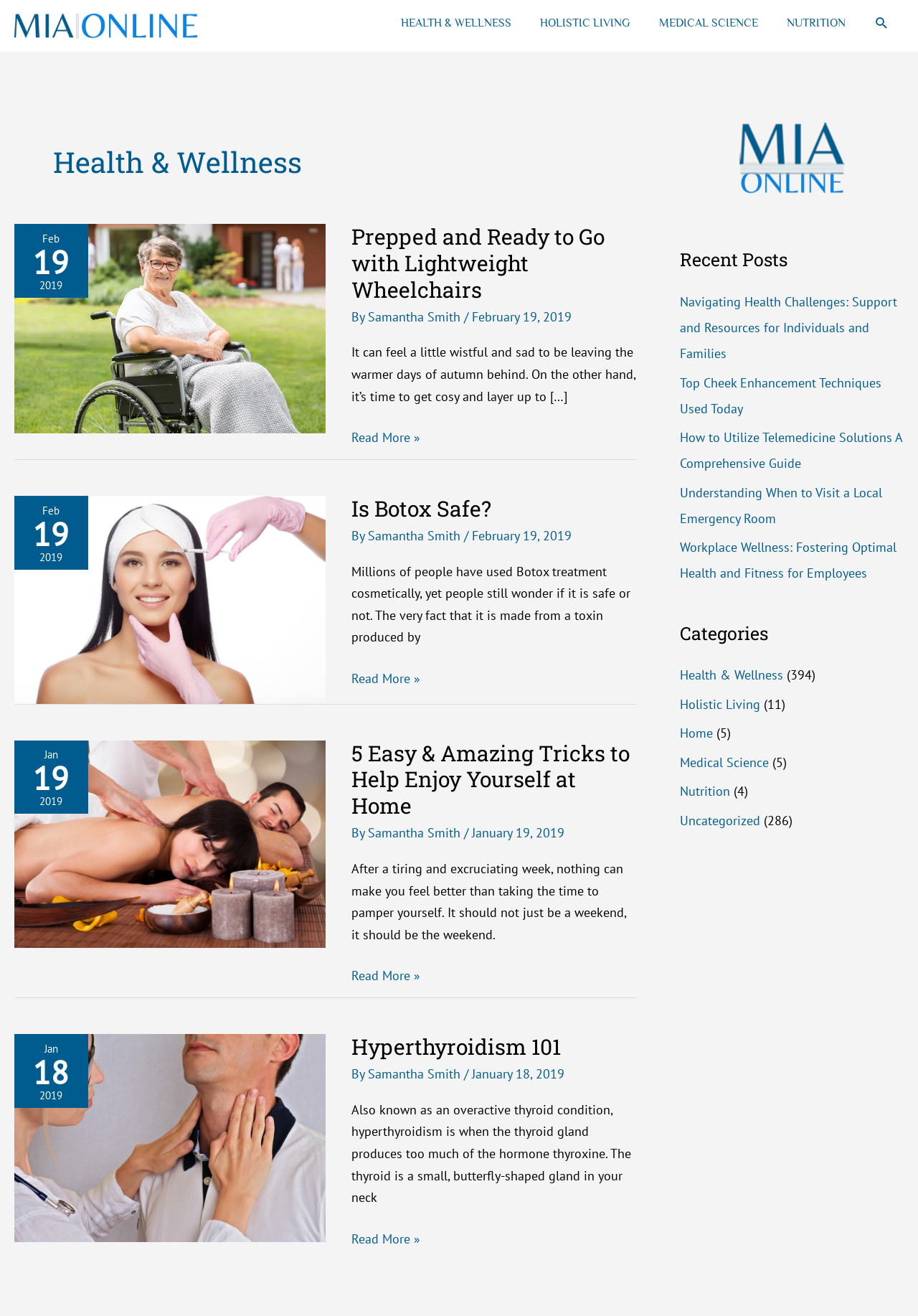Using the details from the image, please elaborate on the following question: What is the date of the article 'Is Botox Safe?'?

The date of the article can be found by looking at the article section, where the date 'February 19, 2019' is written below the article title.